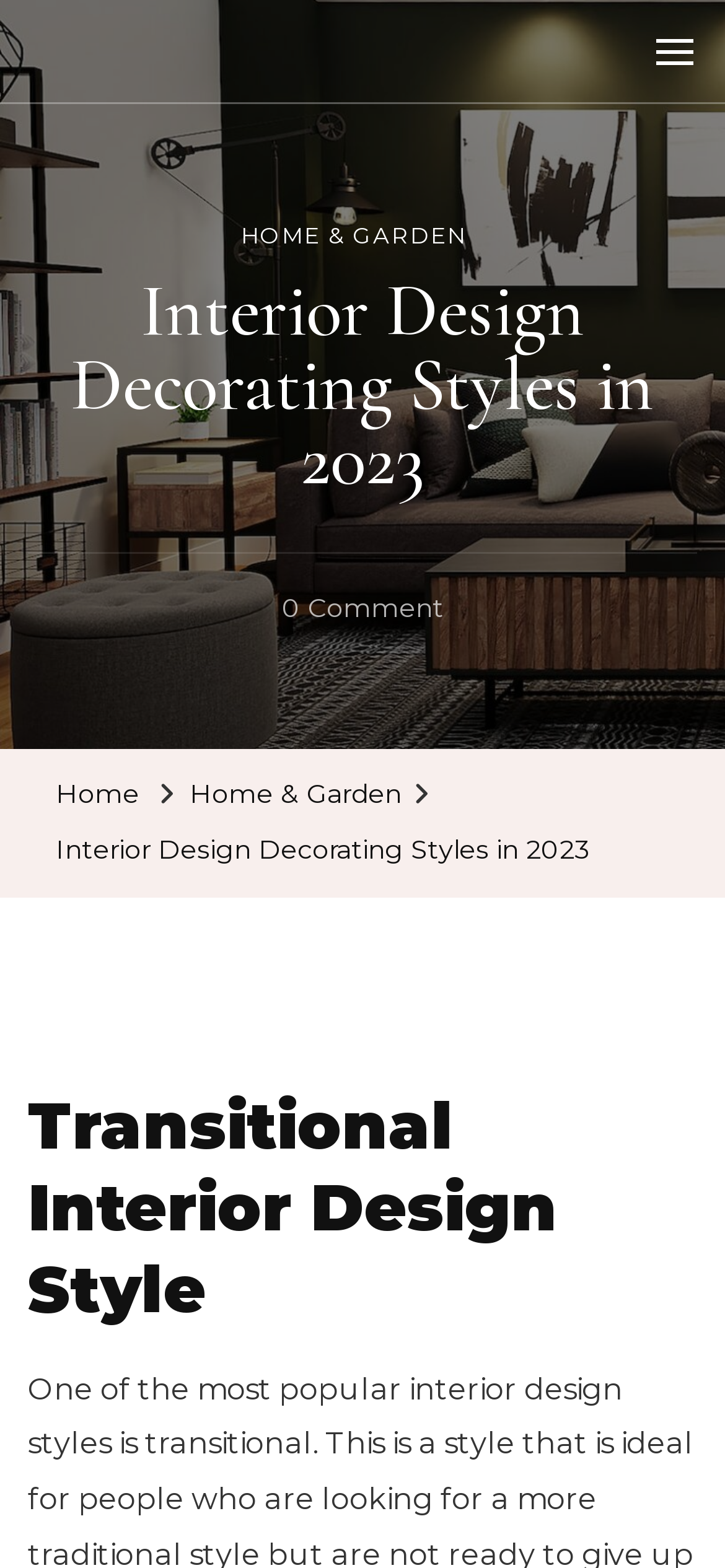Find and extract the text of the primary heading on the webpage.

Interior Design Decorating Styles in 2023